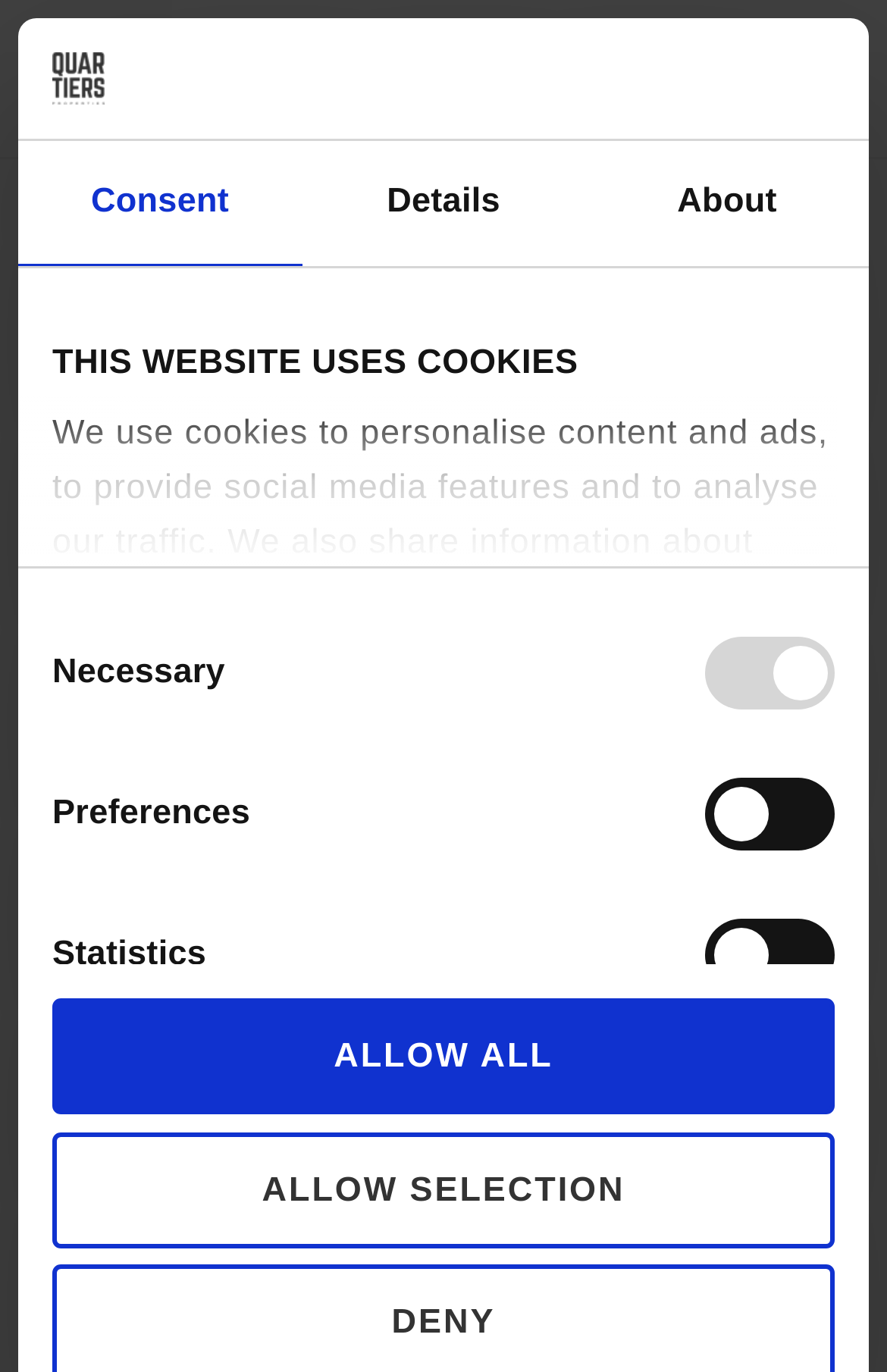Provide the bounding box coordinates for the UI element described in this sentence: "Allow all". The coordinates should be four float values between 0 and 1, i.e., [left, top, right, bottom].

[0.059, 0.728, 0.941, 0.812]